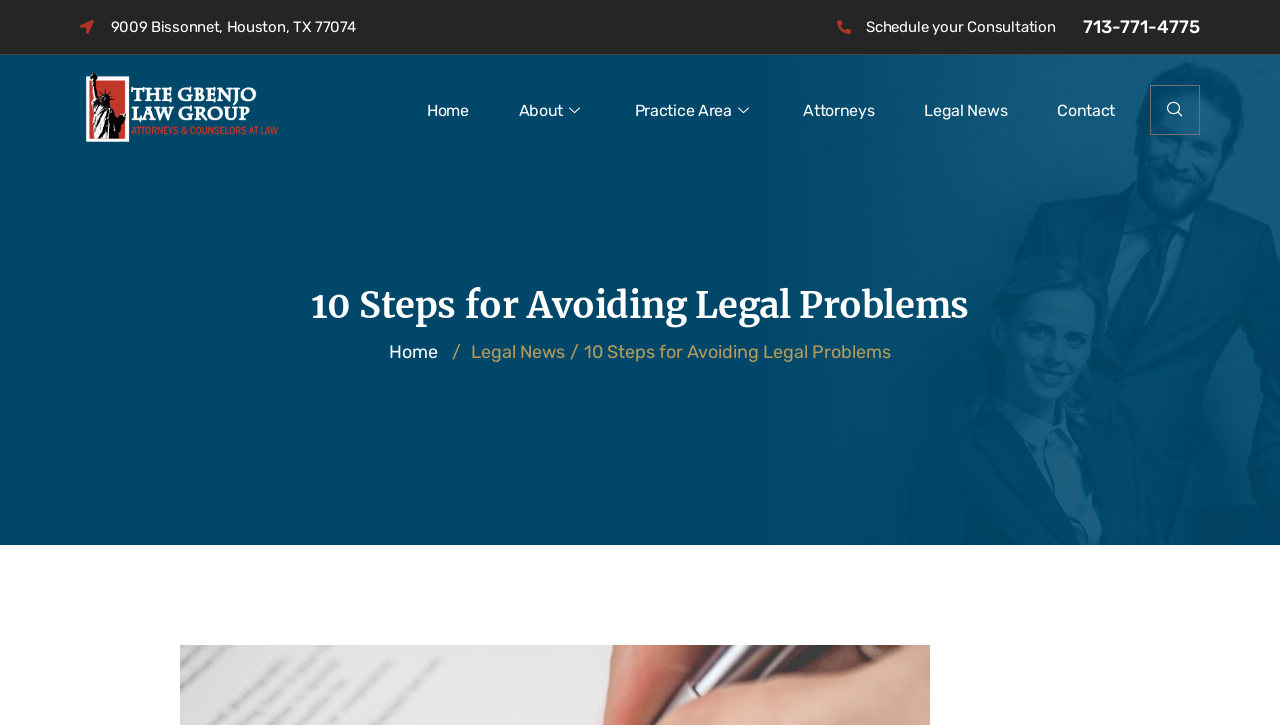Identify the bounding box coordinates of the section to be clicked to complete the task described by the following instruction: "Click the 'Contact' link". The coordinates should be four float numbers between 0 and 1, formatted as [left, top, right, bottom].

[0.806, 0.097, 0.891, 0.207]